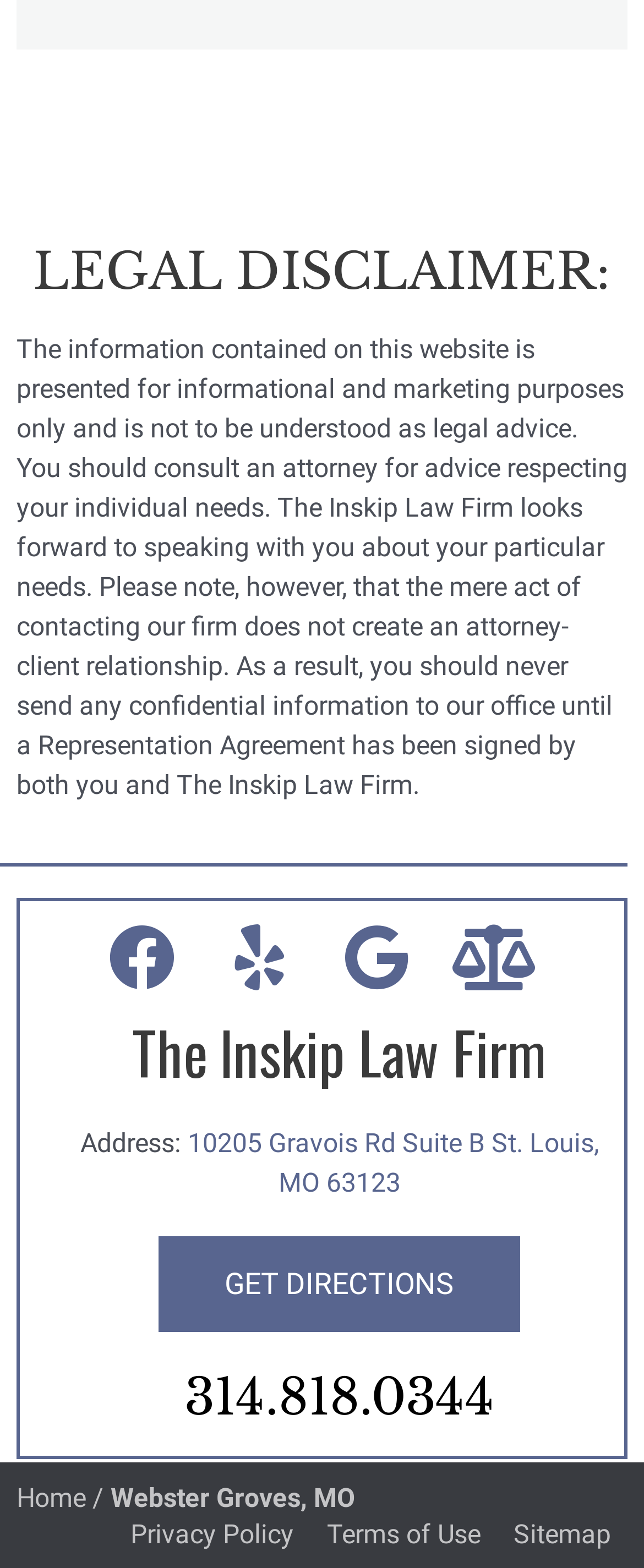What is the purpose of the website?
Please look at the screenshot and answer in one word or a short phrase.

Law firm information